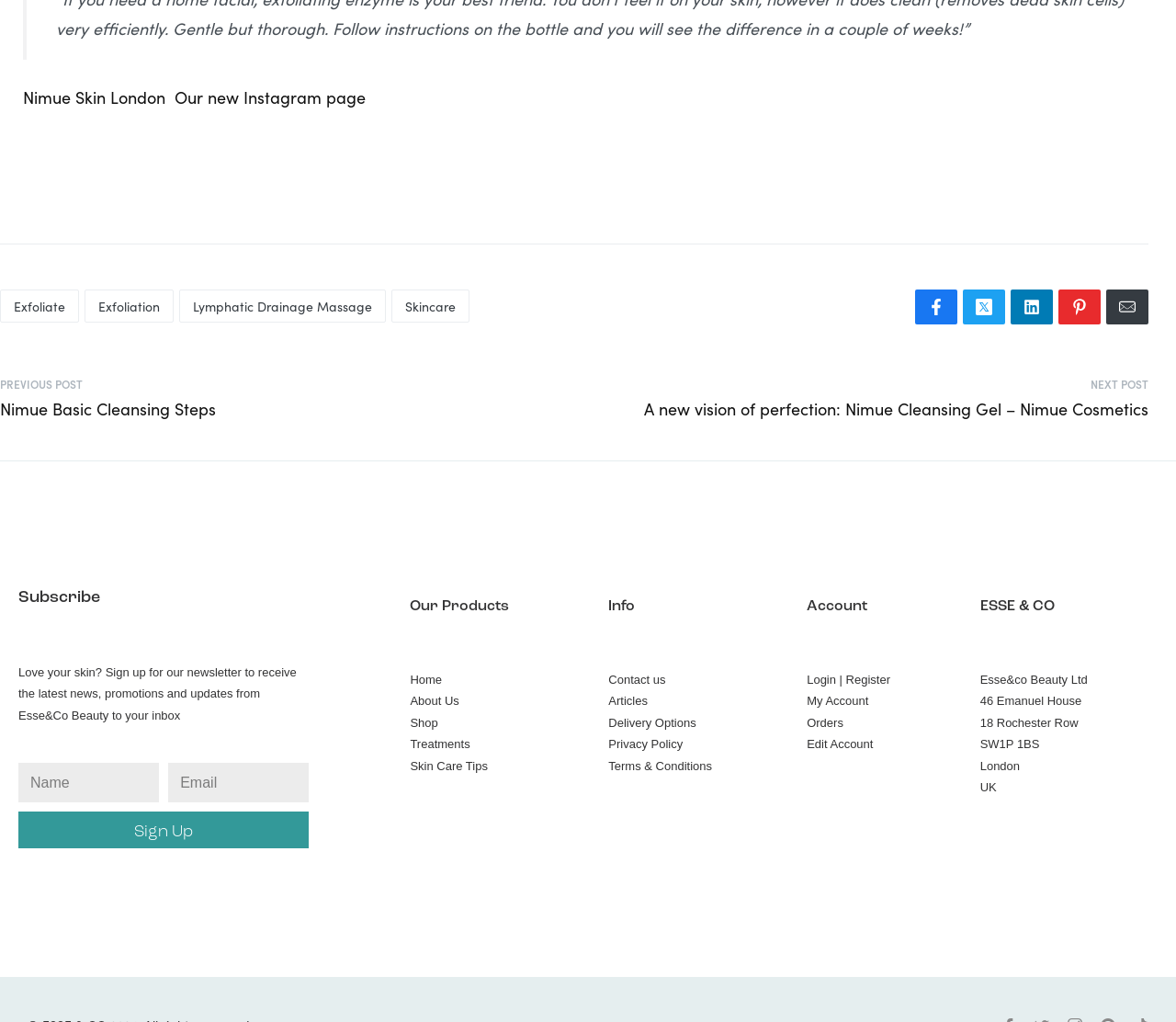Predict the bounding box for the UI component with the following description: "Exfoliate".

[0.0, 0.283, 0.067, 0.316]